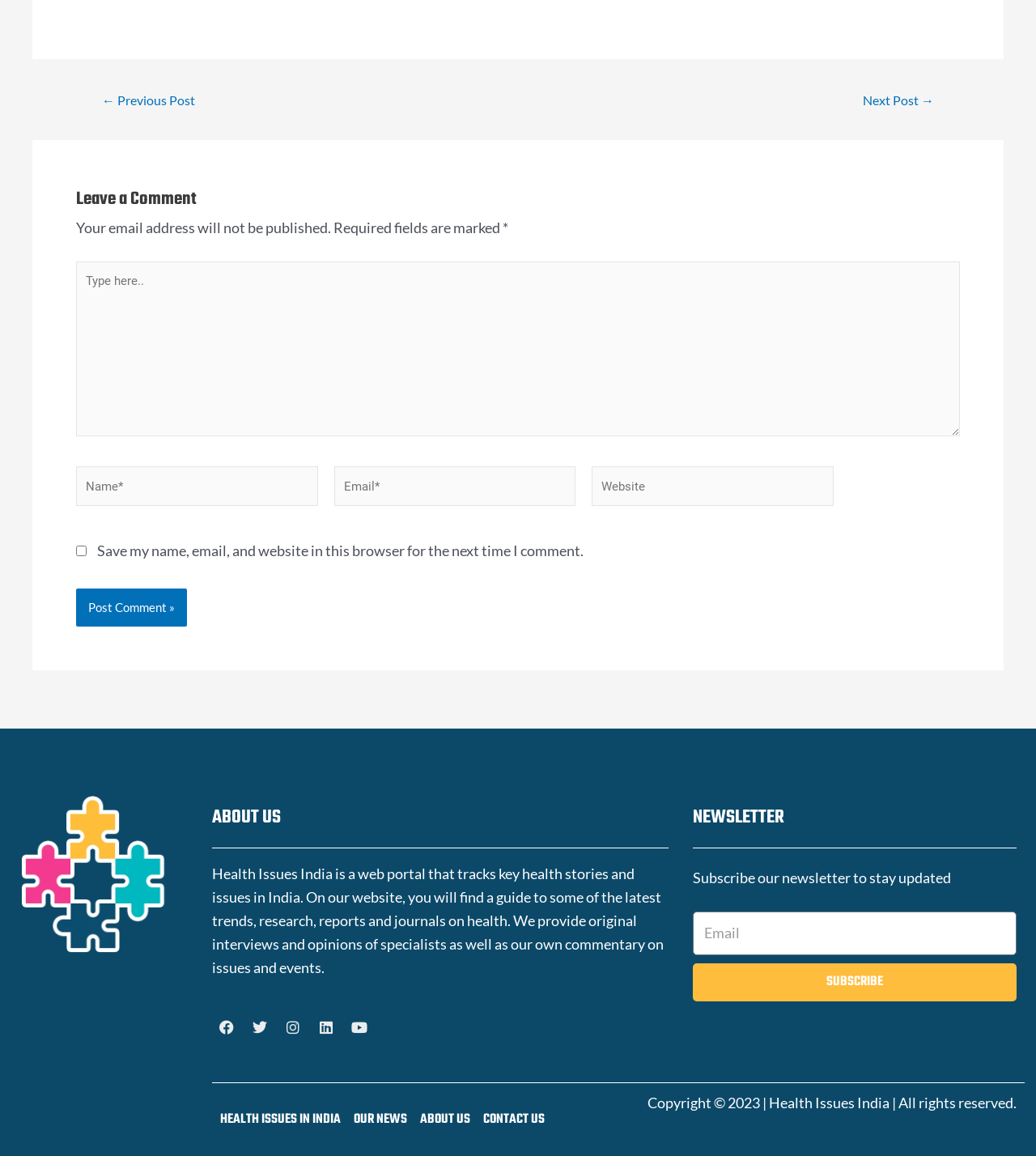Answer the following inquiry with a single word or phrase:
What is the purpose of the comment section?

Leave a comment